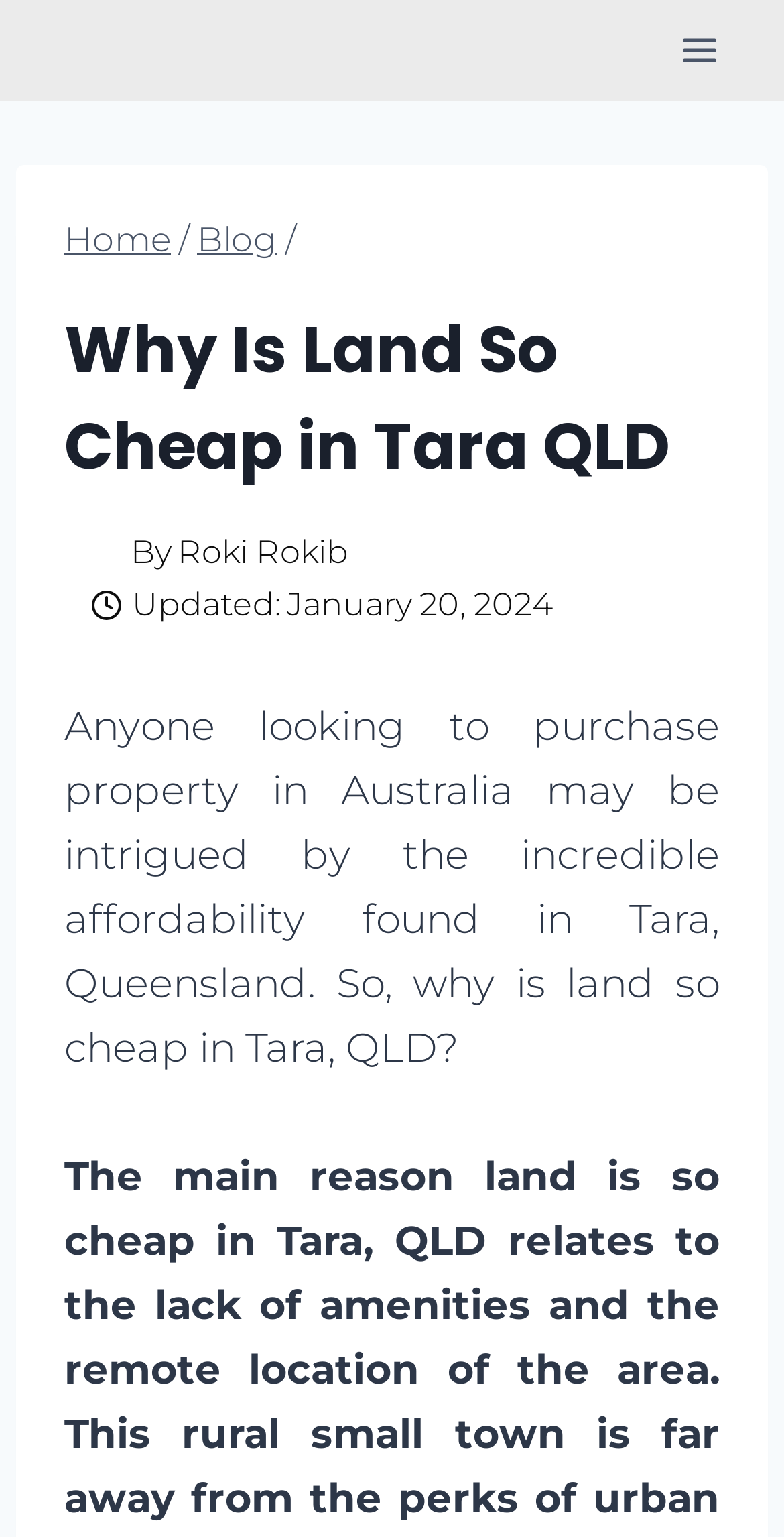Explain in detail what is displayed on the webpage.

The webpage appears to be a blog article discussing the affordability of land in Tara, Queensland, Australia. At the top, there is a link titled "Price Explained" accompanied by an image with the same title, taking up a significant portion of the top section. 

To the top right, there is a button labeled "Open menu" which, when expanded, reveals a header section containing a navigation menu with breadcrumbs. The navigation menu has three links: "Home", "Blog", and a separator in between. 

Below the navigation menu, there is a heading that reads "Why Is Land So Cheap in Tara QLD". Adjacent to the heading, there is an author section featuring an image, the author's name "Roki Rokib", and a timestamp indicating when the article was updated, specifically January 20, 2024. 

The main content of the article begins with a paragraph that summarizes the topic, stating that anyone looking to purchase property in Australia may be intrigued by the incredible affordability found in Tara, Queensland, and asks the question of why land is so cheap in Tara, QLD.